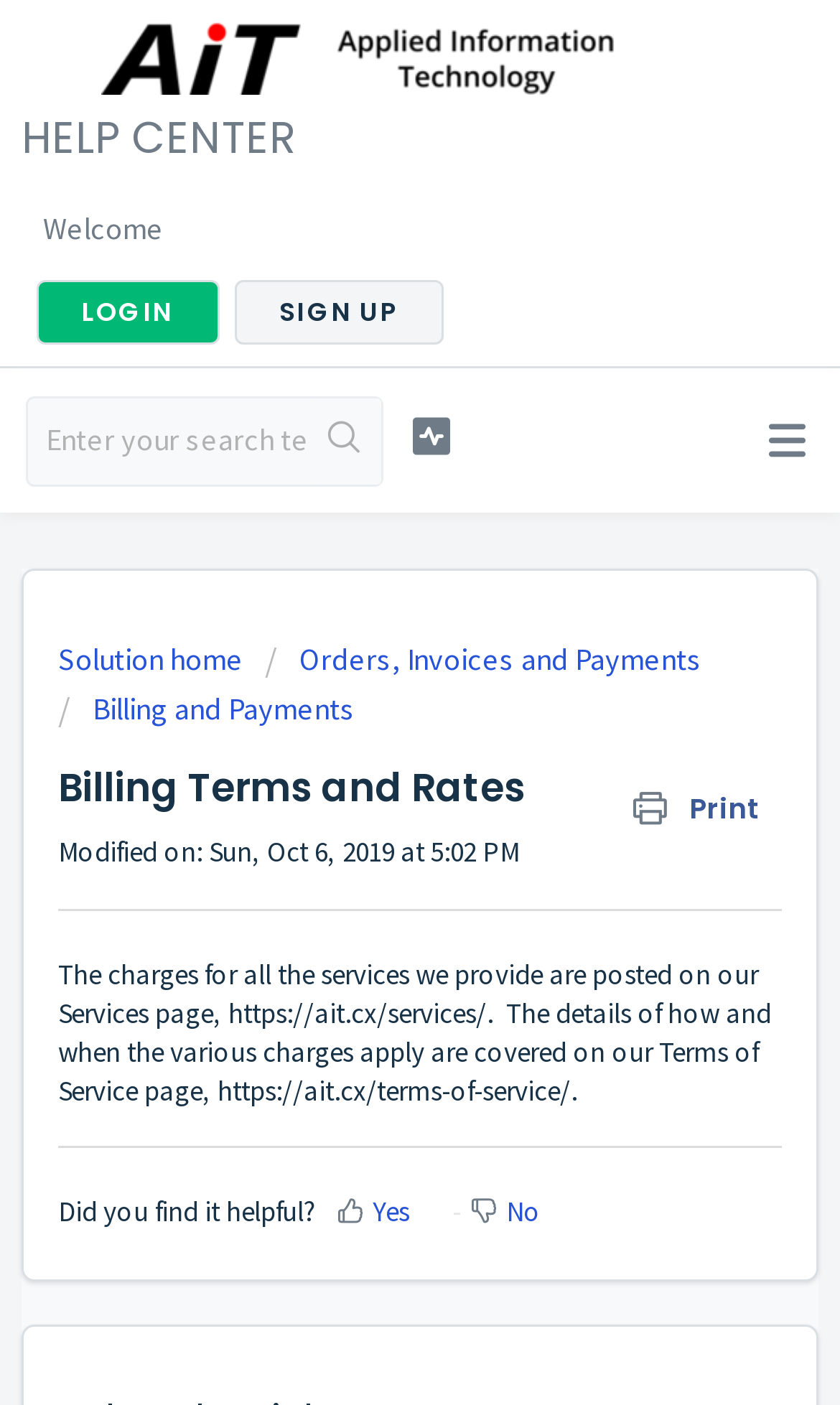Provide a brief response to the question below using a single word or phrase: 
What is the purpose of the 'Services' page?

To post service charges